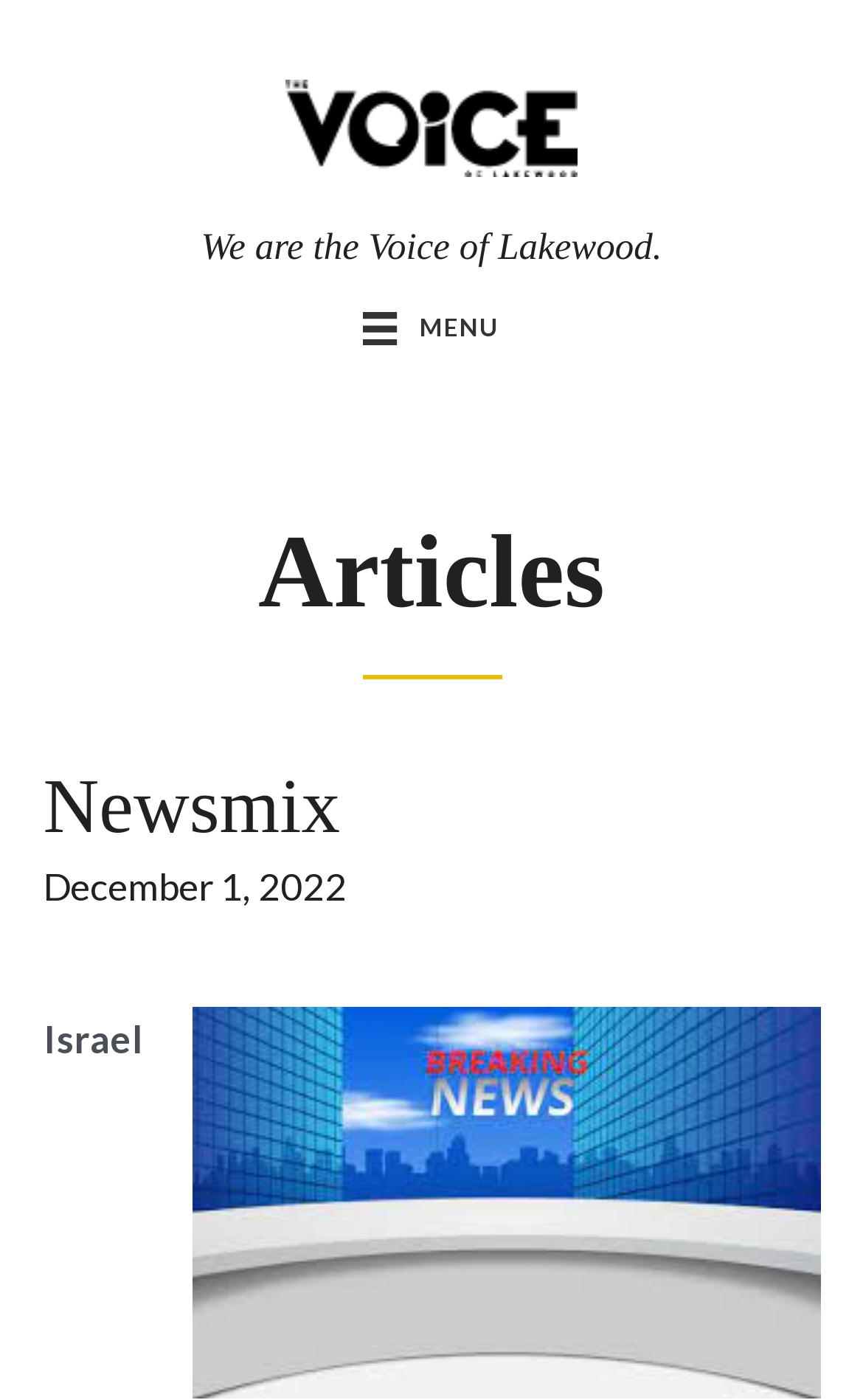Predict the bounding box for the UI component with the following description: "alt="logo-black" title="logo-black"".

[0.331, 0.078, 0.669, 0.101]